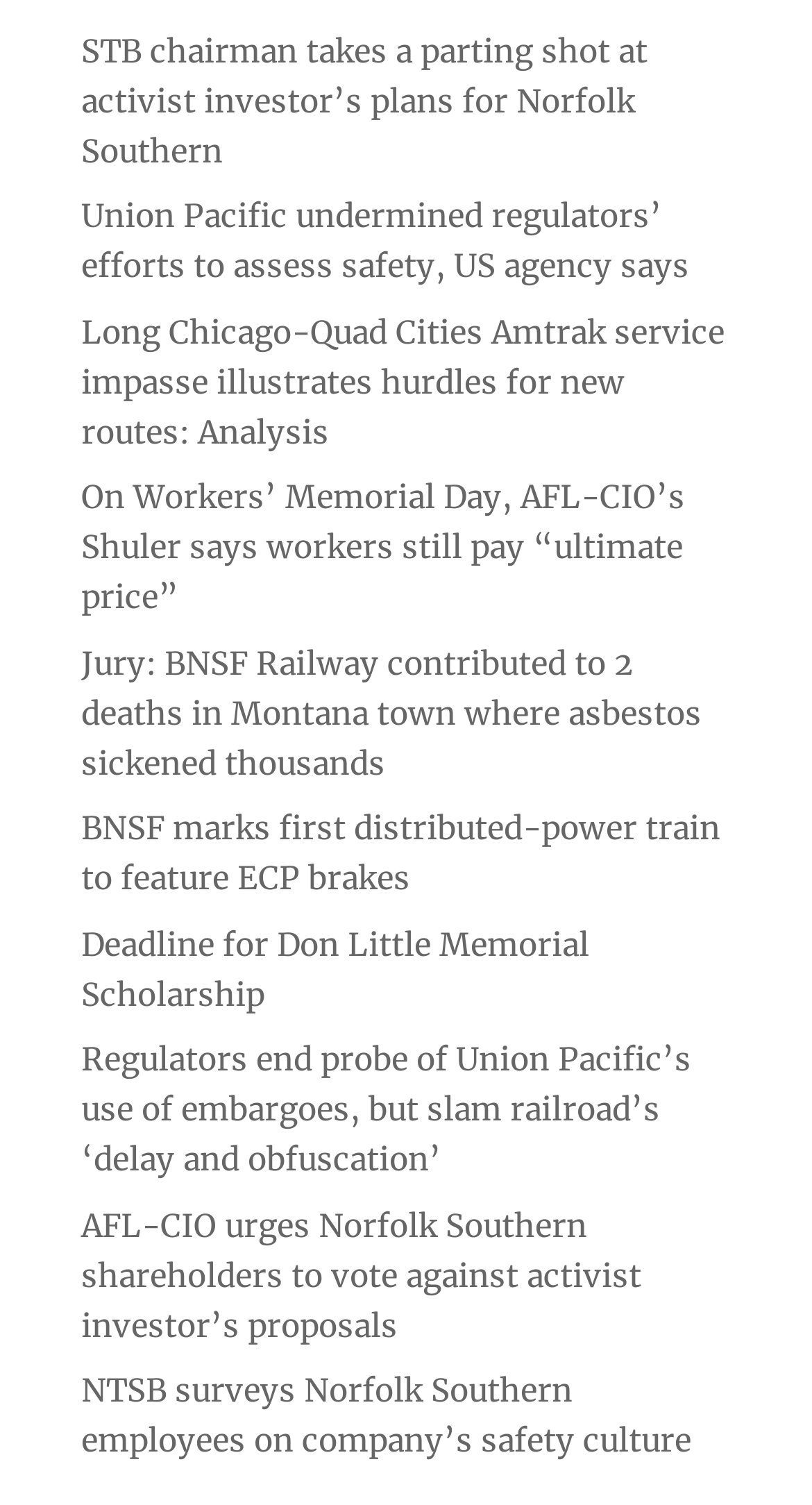Using the information shown in the image, answer the question with as much detail as possible: Is there an article about a scholarship on this webpage?

I searched for keywords related to scholarships on the webpage and found a link element with the text 'Deadline for Don Little Memorial Scholarship'. This suggests that there is an article about a scholarship on this webpage.